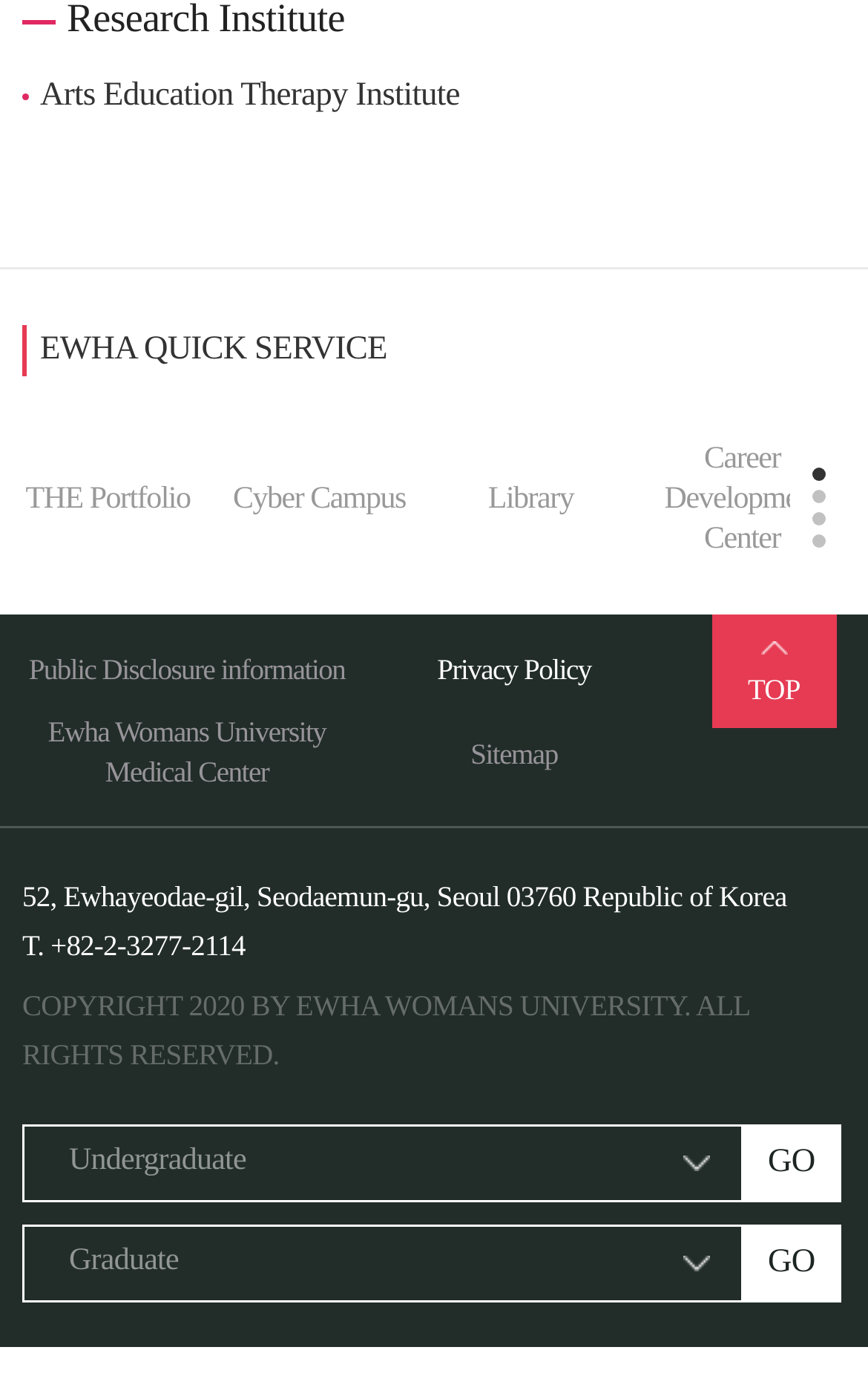Highlight the bounding box coordinates of the element that should be clicked to carry out the following instruction: "contact the university". The coordinates must be given as four float numbers ranging from 0 to 1, i.e., [left, top, right, bottom].

[0.058, 0.665, 0.283, 0.689]